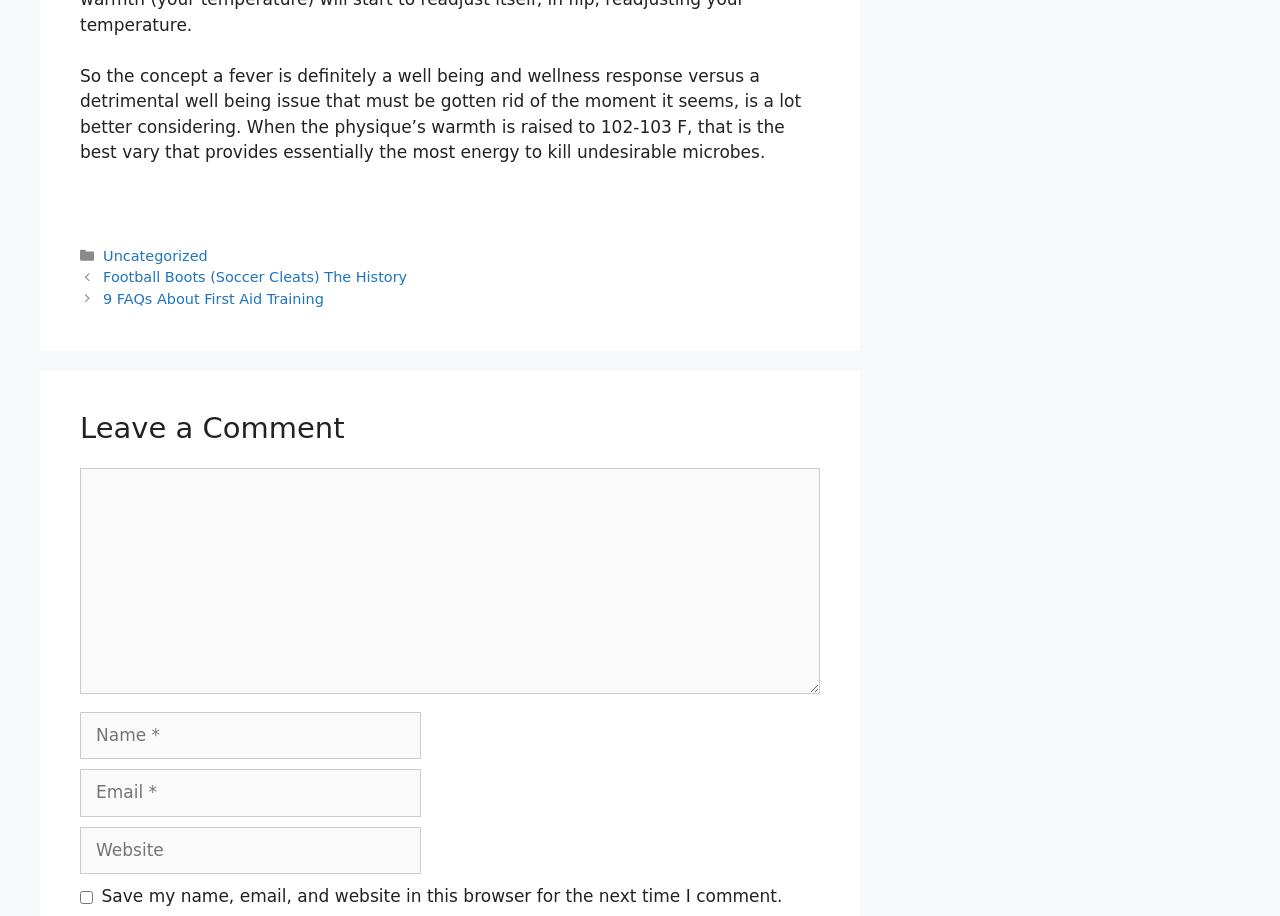Determine the bounding box coordinates for the UI element matching this description: "Uncategorized".

[0.081, 0.27, 0.162, 0.288]